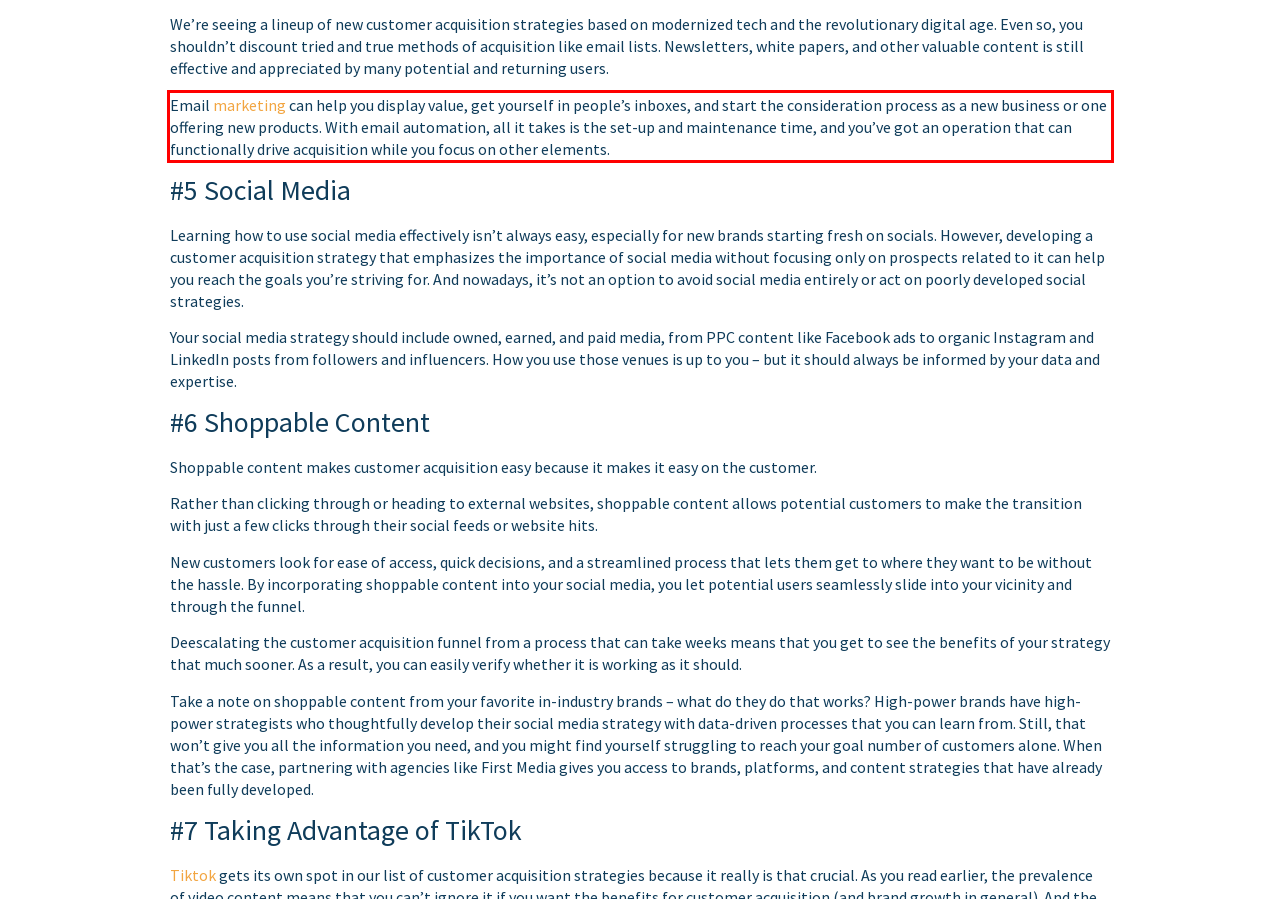Your task is to recognize and extract the text content from the UI element enclosed in the red bounding box on the webpage screenshot.

Email marketing can help you display value, get yourself in people’s inboxes, and start the consideration process as a new business or one offering new products. With email automation, all it takes is the set-up and maintenance time, and you’ve got an operation that can functionally drive acquisition while you focus on other elements.